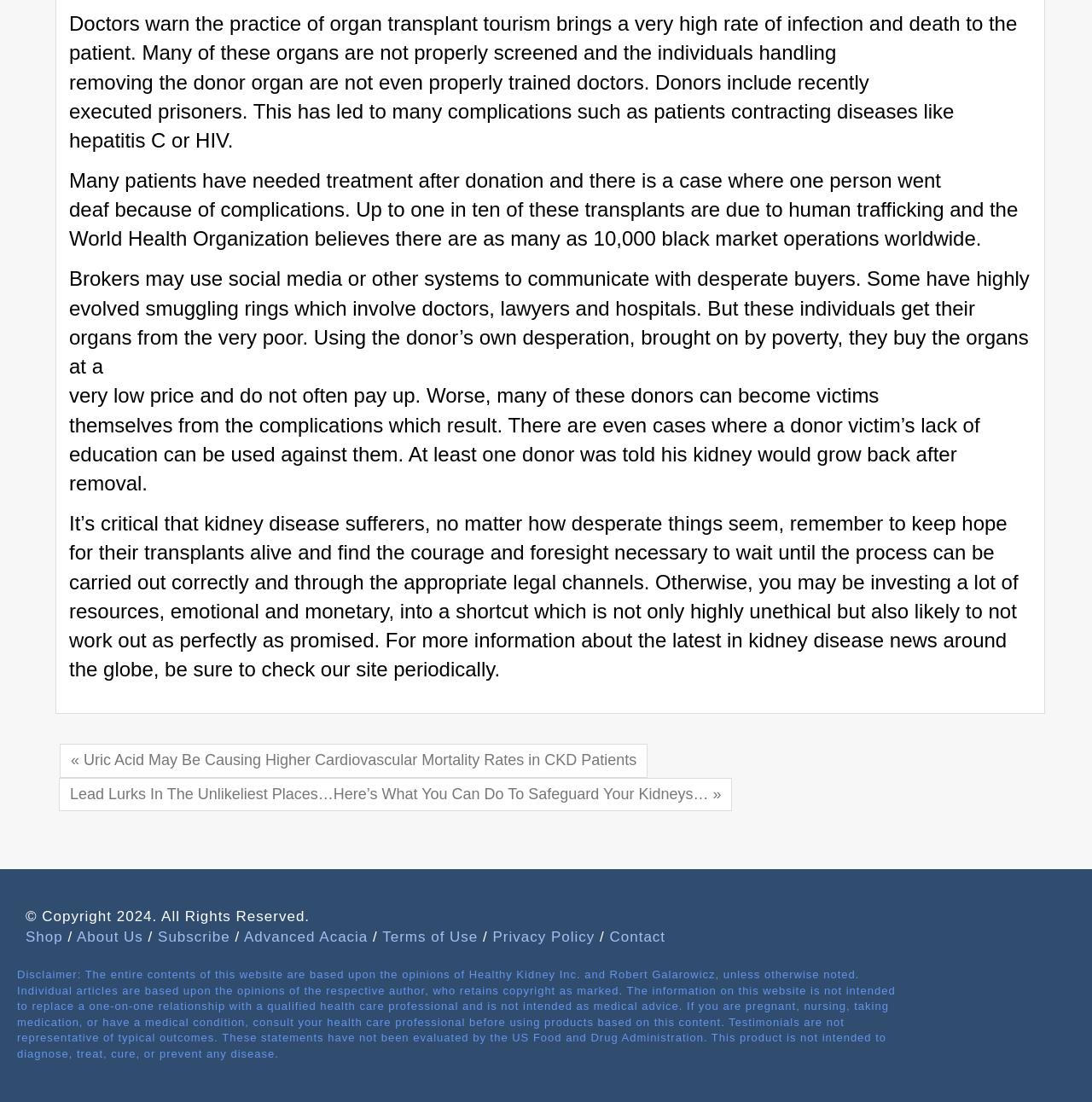Please identify the bounding box coordinates for the region that you need to click to follow this instruction: "Read about the terms of use".

[0.35, 0.843, 0.438, 0.858]